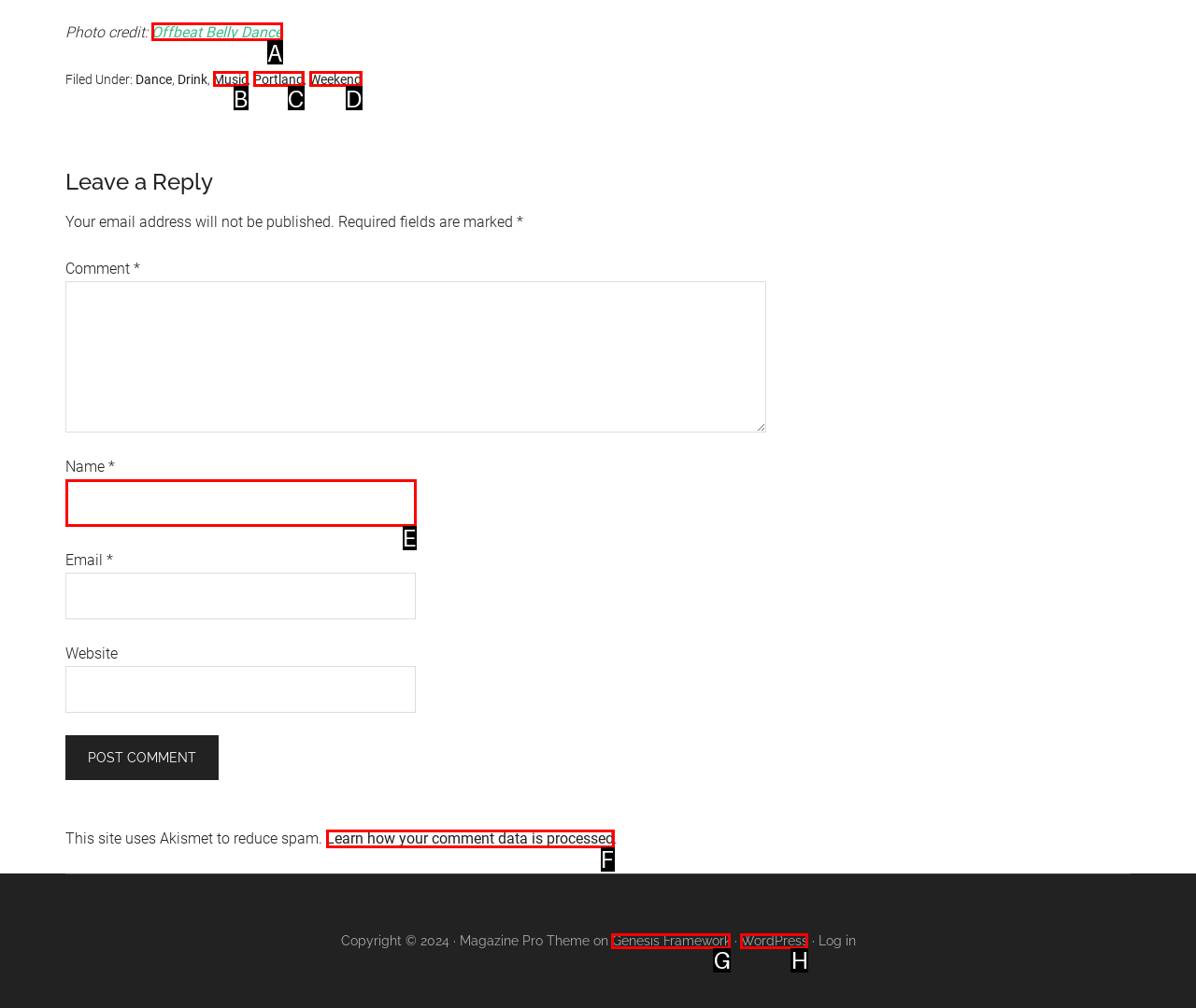Tell me which letter corresponds to the UI element that will allow you to Enter your name in the 'Name' field. Answer with the letter directly.

E